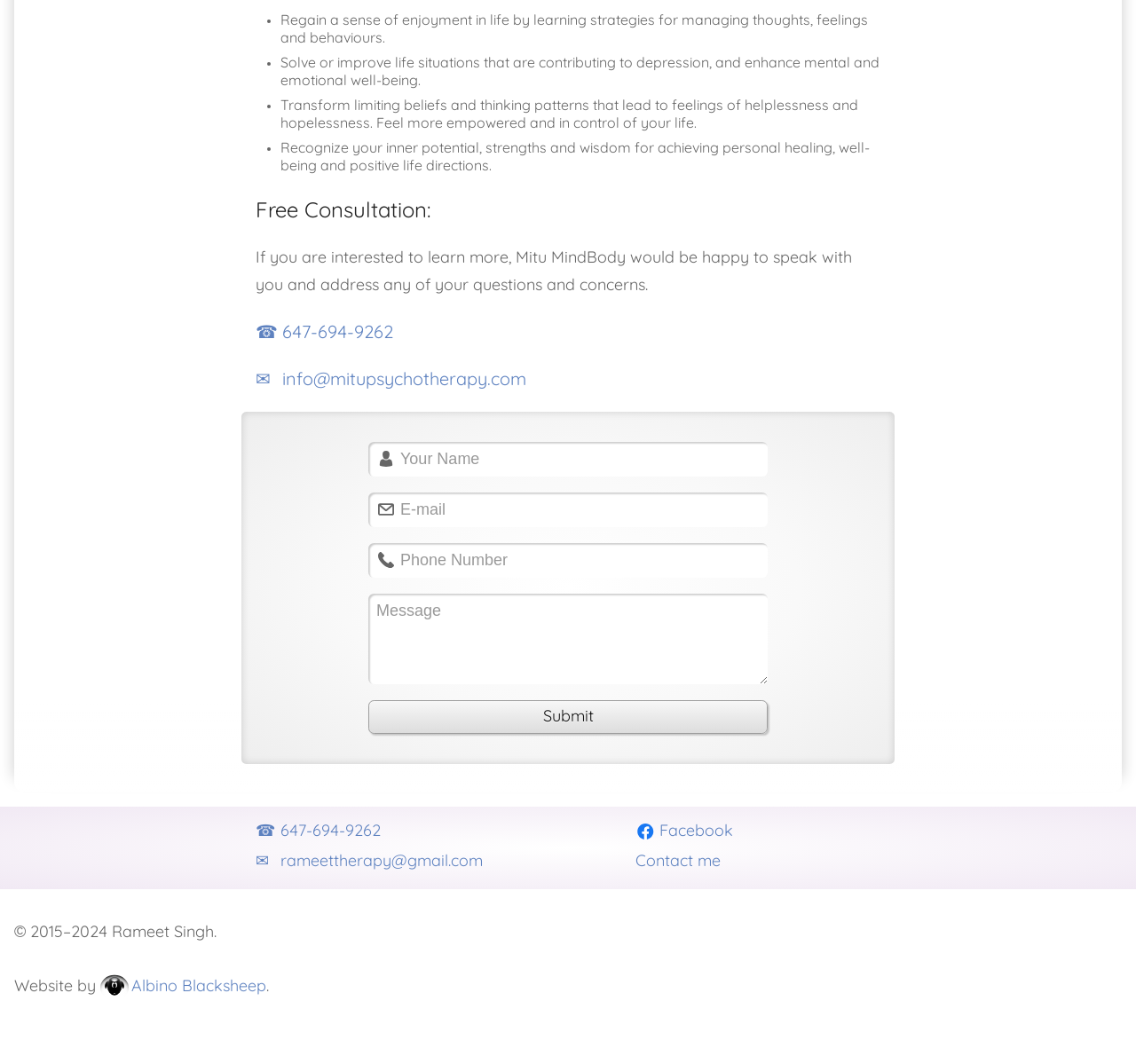How can I contact Mitu MindBody?
We need a detailed and exhaustive answer to the question. Please elaborate.

The webpage provides two contact methods: a phone number (647-694-9262) and an email address (info@mitupsychotherapy.com). Additionally, there is a contact form on the webpage that allows users to send a message.